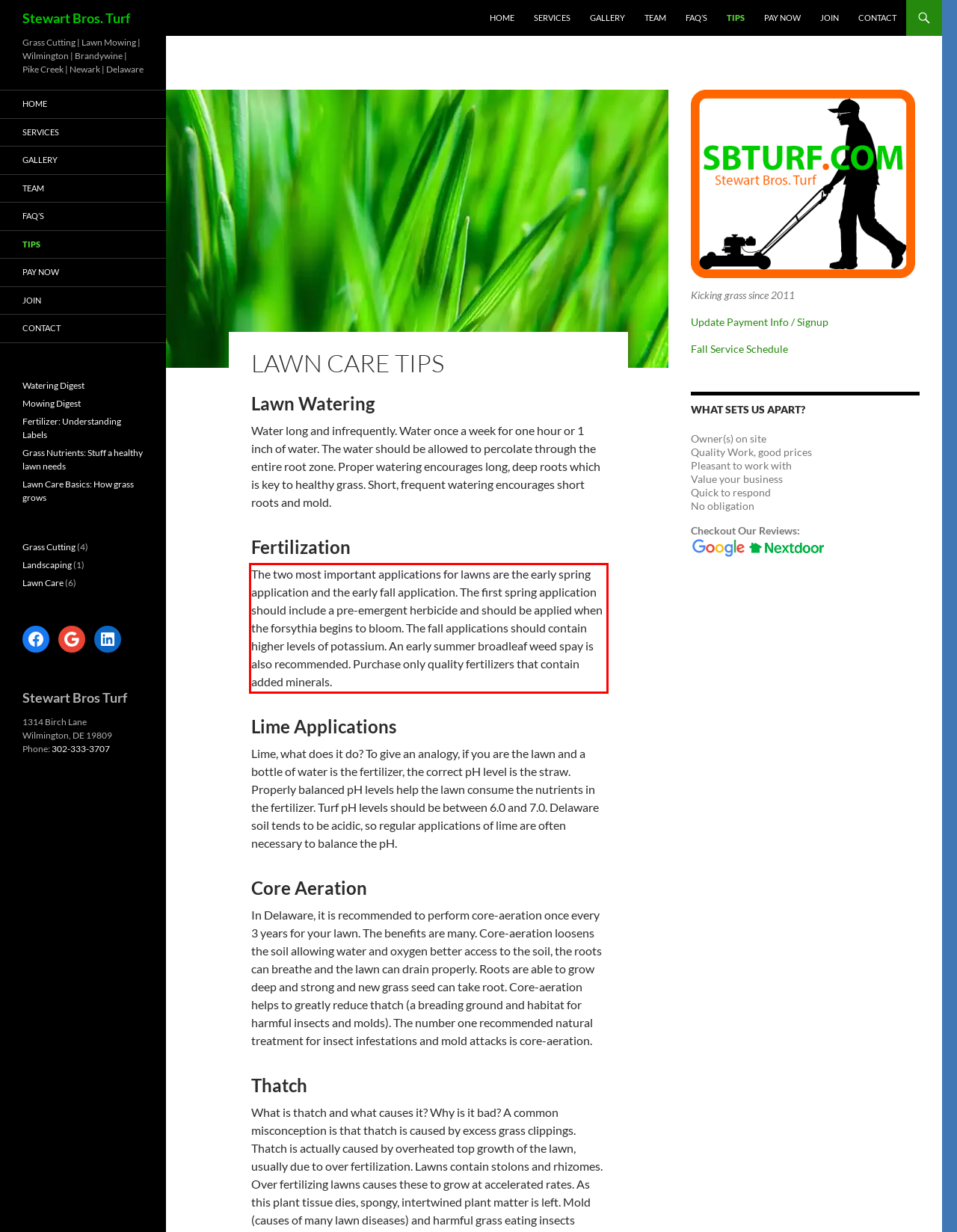Look at the provided screenshot of the webpage and perform OCR on the text within the red bounding box.

The two most important applications for lawns are the early spring application and the early fall application. The first spring application should include a pre-emergent herbicide and should be applied when the forsythia begins to bloom. The fall applications should contain higher levels of potassium. An early summer broadleaf weed spay is also recommended. Purchase only quality fertilizers that contain added minerals.